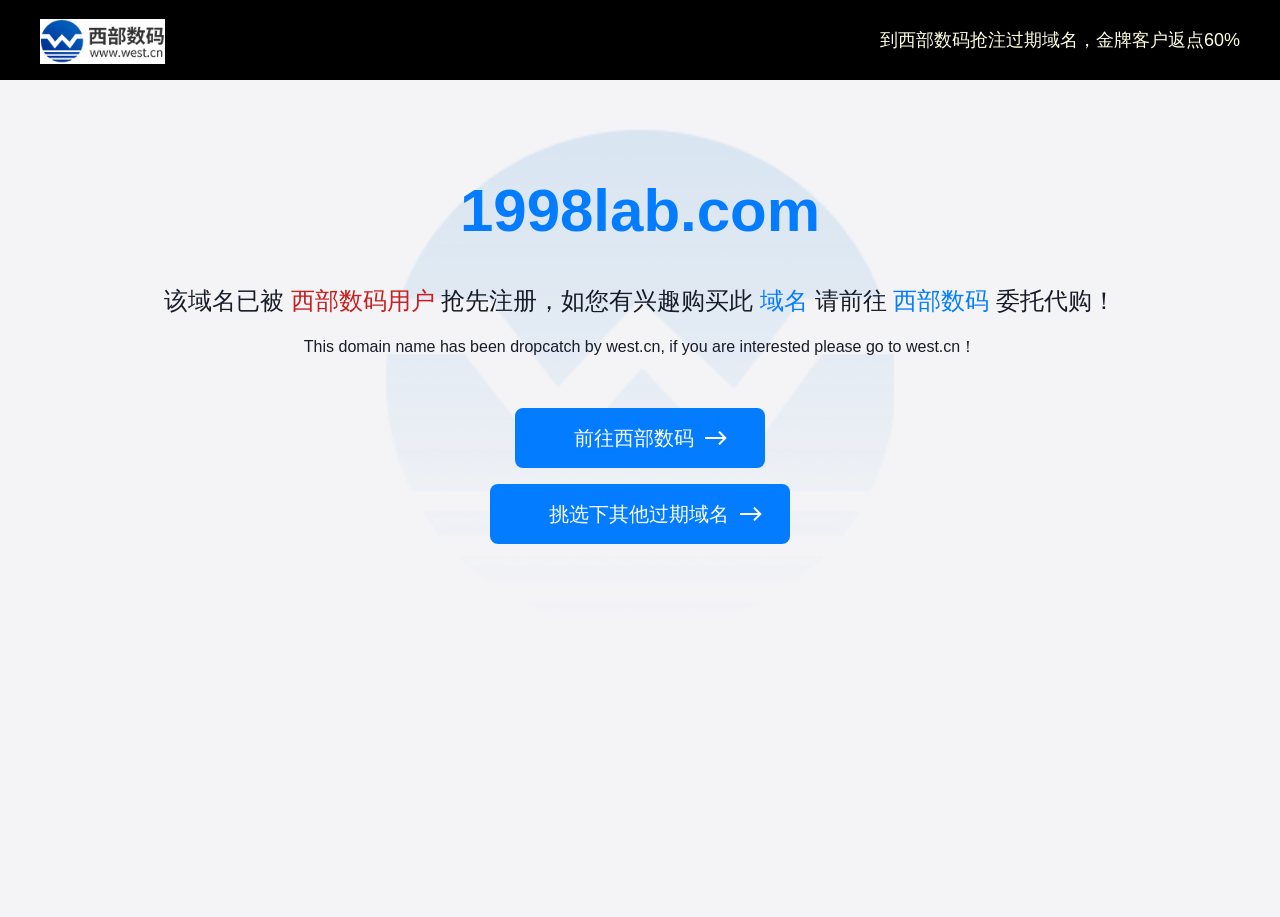What is the domain name mentioned on this webpage?
Provide a detailed answer to the question using information from the image.

The domain name is mentioned in the heading element at the top of the webpage, which is '1998lab.com'. This is the main focus of the webpage.